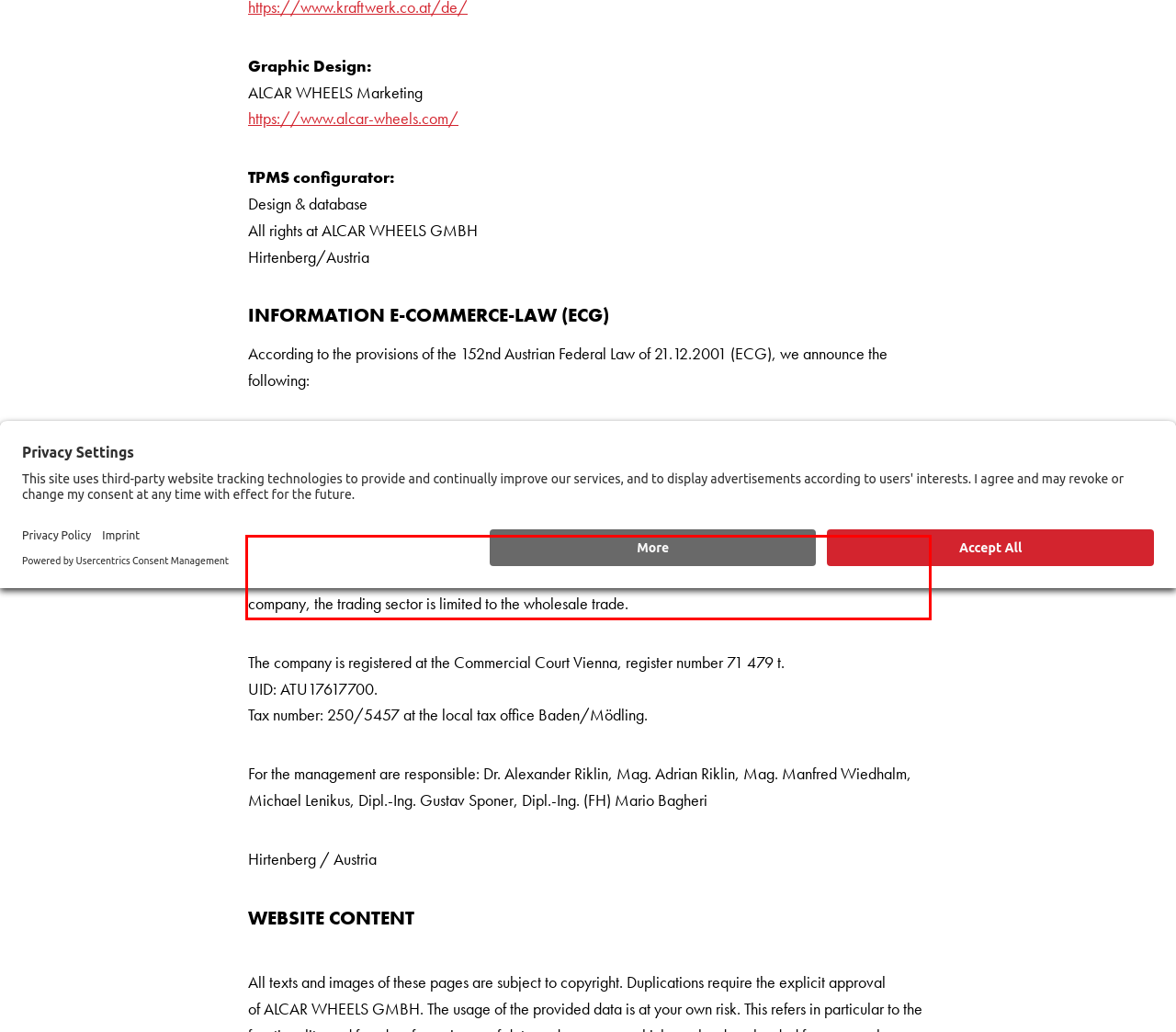The screenshot provided shows a webpage with a red bounding box. Apply OCR to the text within this red bounding box and provide the extracted content.

The activity of the company ALCAR WHEELS GmbH is classified as a manufacturing and retail business. The production business relates to the production and processing of metal products in the form of an industrial company, the trading sector is limited to the wholesale trade.